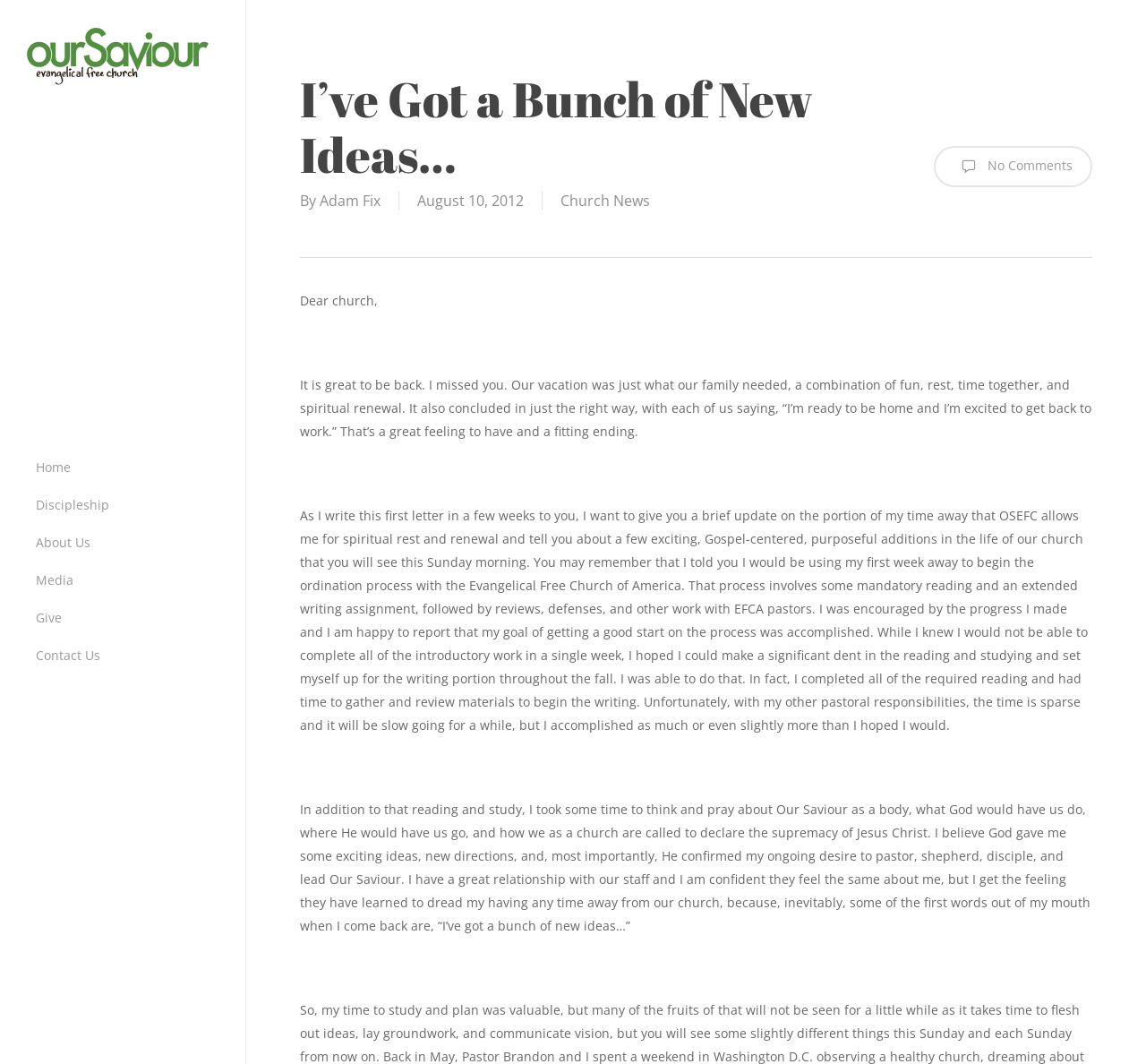Generate a thorough description of the webpage.

The webpage is about Our Saviour Evangelical Free Church, with a focus on a blog post titled "I’ve Got a Bunch of New Ideas…". At the top, there is a link to the church's homepage, accompanied by an image with the same name. Below this, there is a layout table that takes up most of the page.

On the left side of the layout table, there is a vertical menu with 9 links: Home, Discipleship, Groups, Theology Class, Youth, Children, About Us, Media, and Give. These links are stacked on top of each other, with the first link, Home, at the top and the last link, Give, at the bottom.

To the right of the menu, there is a heading that displays the title of the blog post, "I’ve Got a Bunch of New Ideas…". Below this, there is a section with the author's name, Adam Fix, and the date of the post, August 10, 2012. Next to this, there is a link to the category "Church News".

The main content of the blog post is a letter from the pastor, Adam Fix, to the church. The letter is divided into several paragraphs, with the first paragraph starting with "Dear church,". The pastor shares about his vacation, his experience with the ordination process with the Evangelical Free Church of America, and his thoughts and prayers about the church's direction. He also mentions that he has some new ideas for the church, which he is excited to share.

At the bottom of the page, there is a link with a comment icon and the text "No Comments".